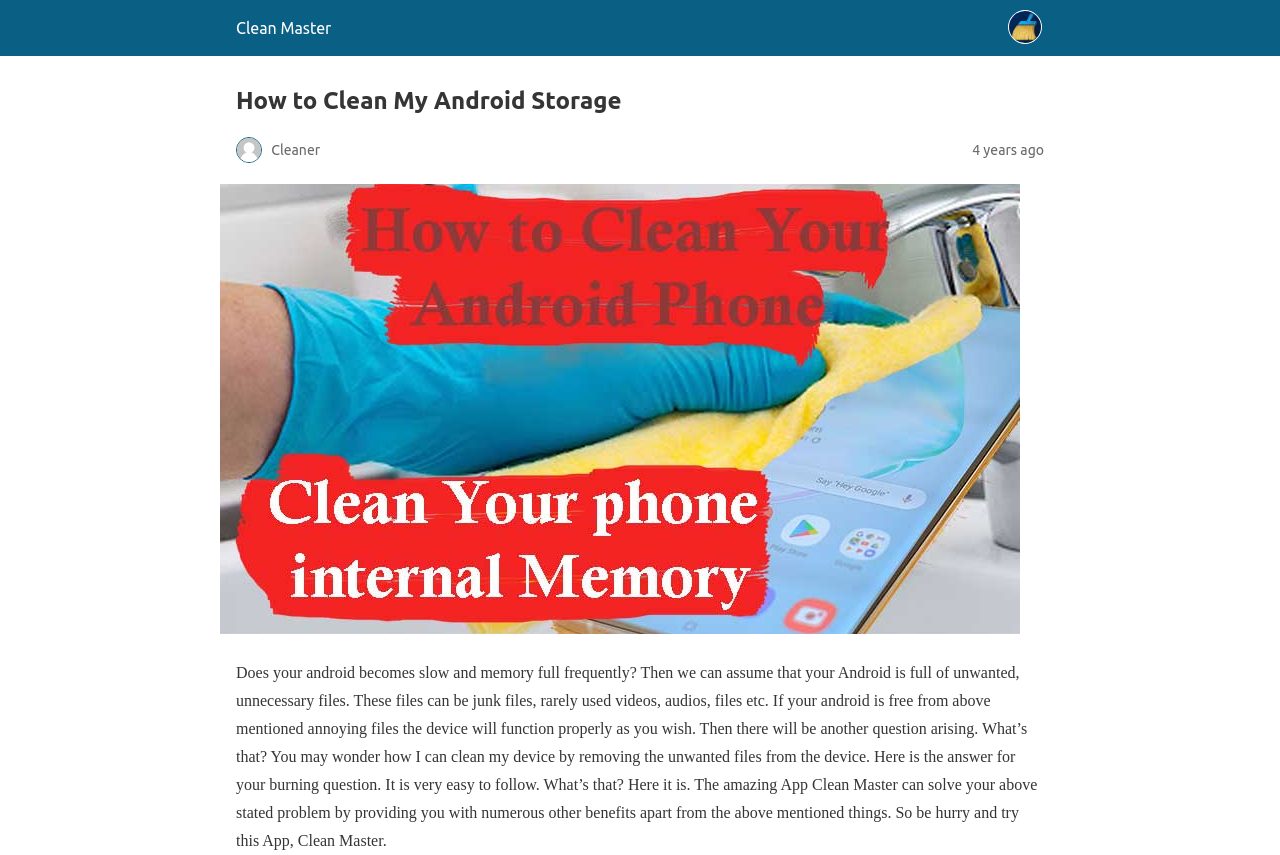Use a single word or phrase to answer the question:
What type of files can be removed by the Clean Master app?

Junk files, videos, audios